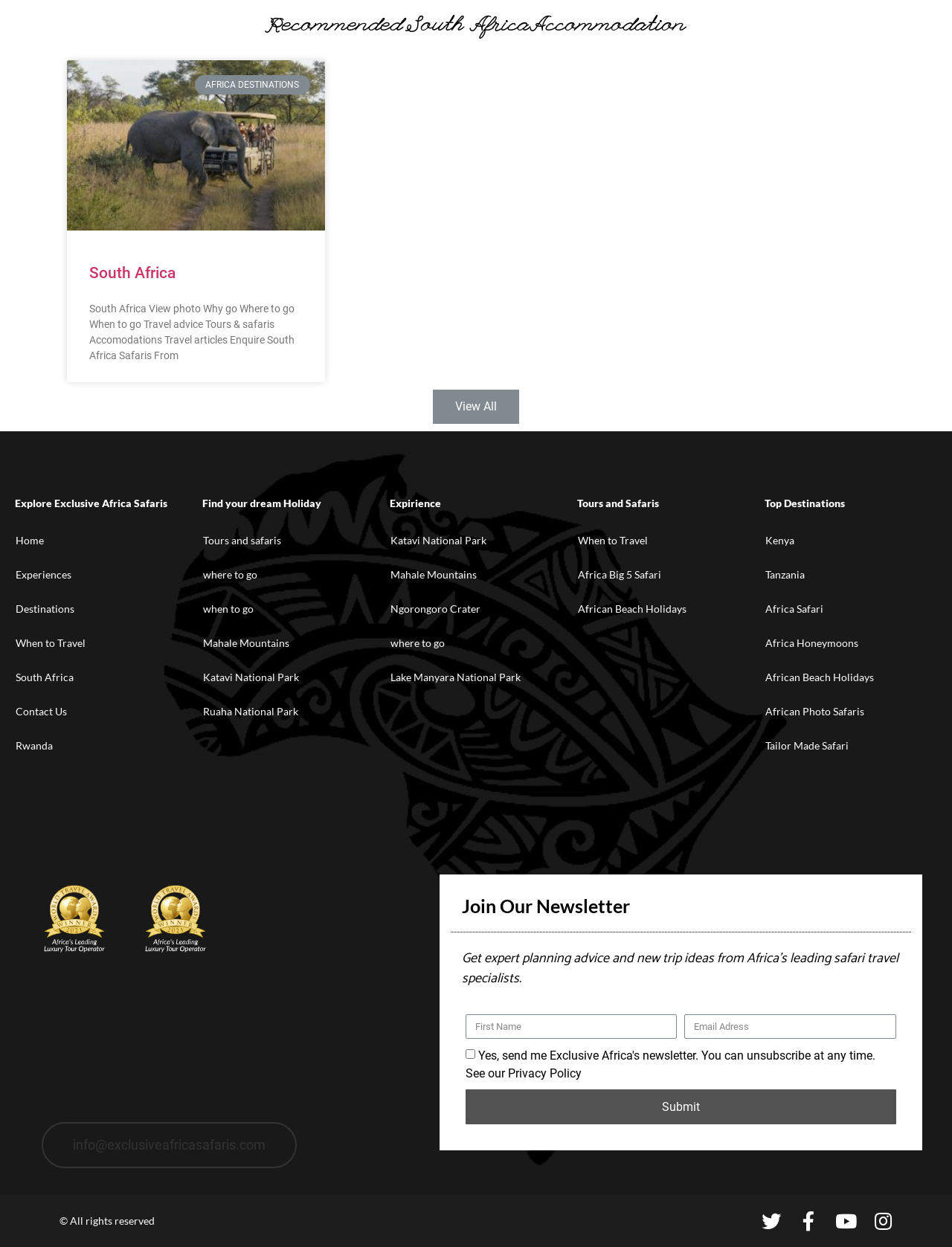What is the contact information provided on this webpage?
Look at the screenshot and respond with one word or a short phrase.

info@exclusiveafricasafaris.com